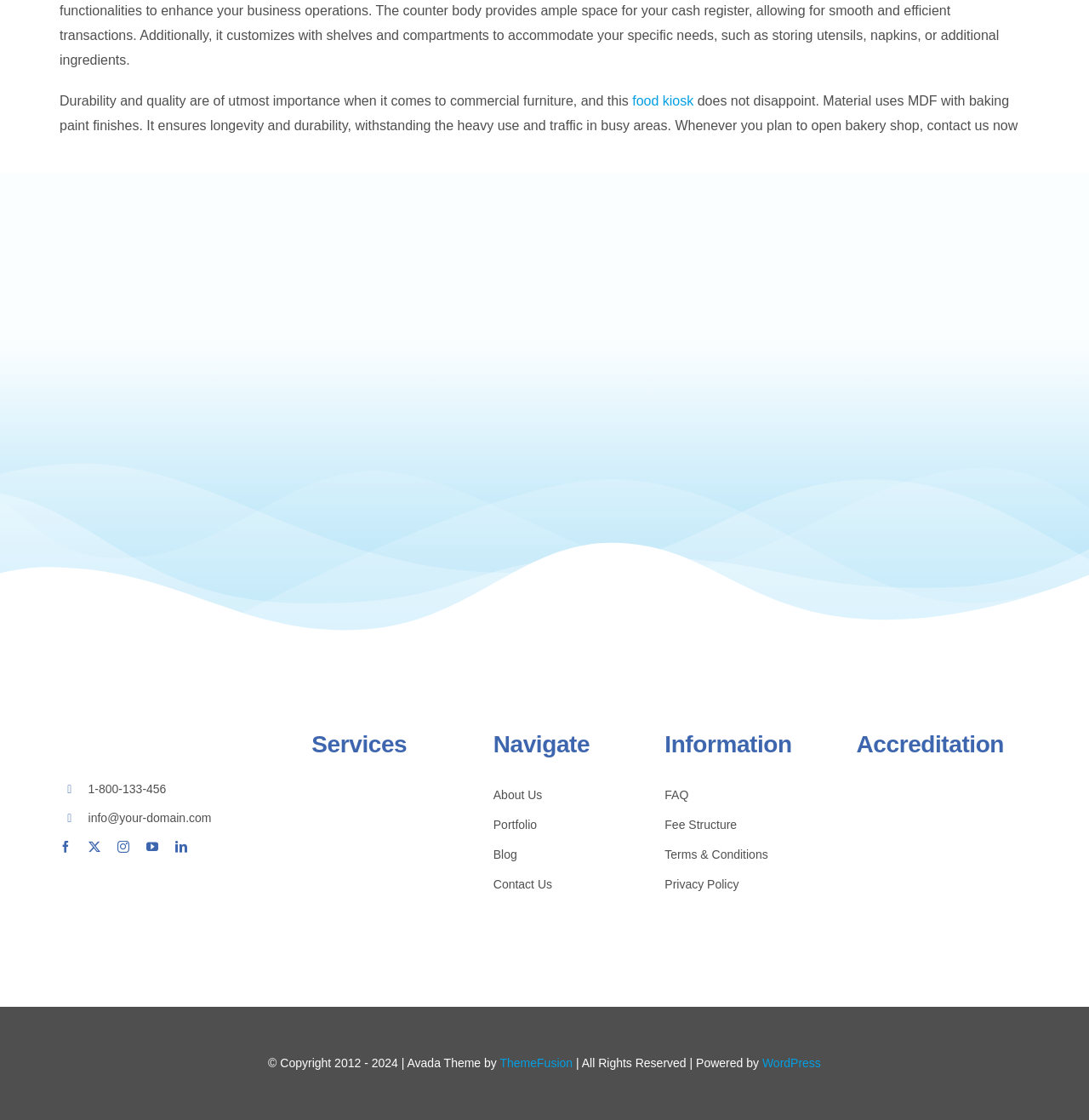Can you specify the bounding box coordinates for the region that should be clicked to fulfill this instruction: "contact via info@your-domain.com".

[0.081, 0.724, 0.194, 0.736]